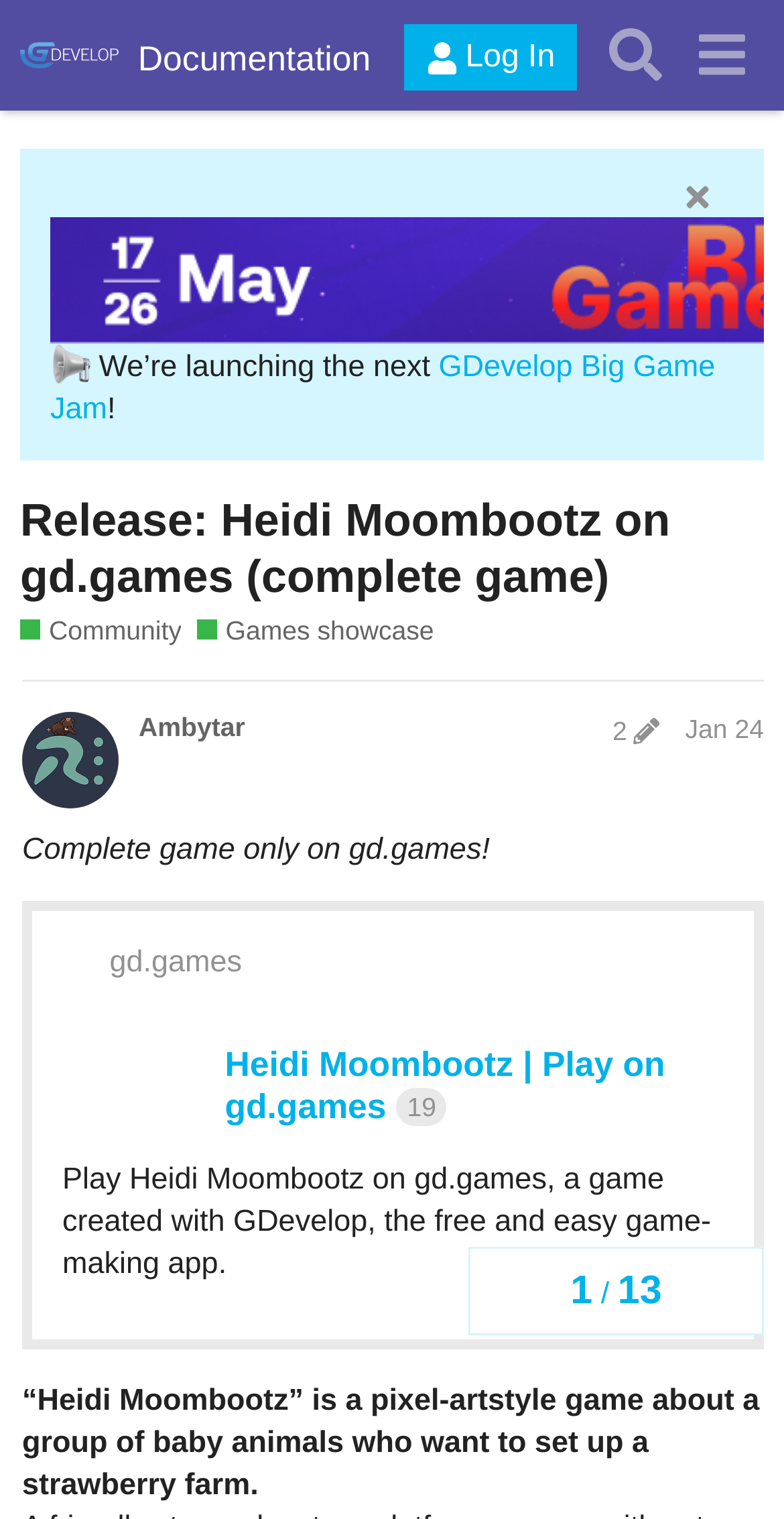Please specify the bounding box coordinates of the element that should be clicked to execute the given instruction: 'Search for topics'. Ensure the coordinates are four float numbers between 0 and 1, expressed as [left, top, right, bottom].

[0.755, 0.008, 0.865, 0.065]